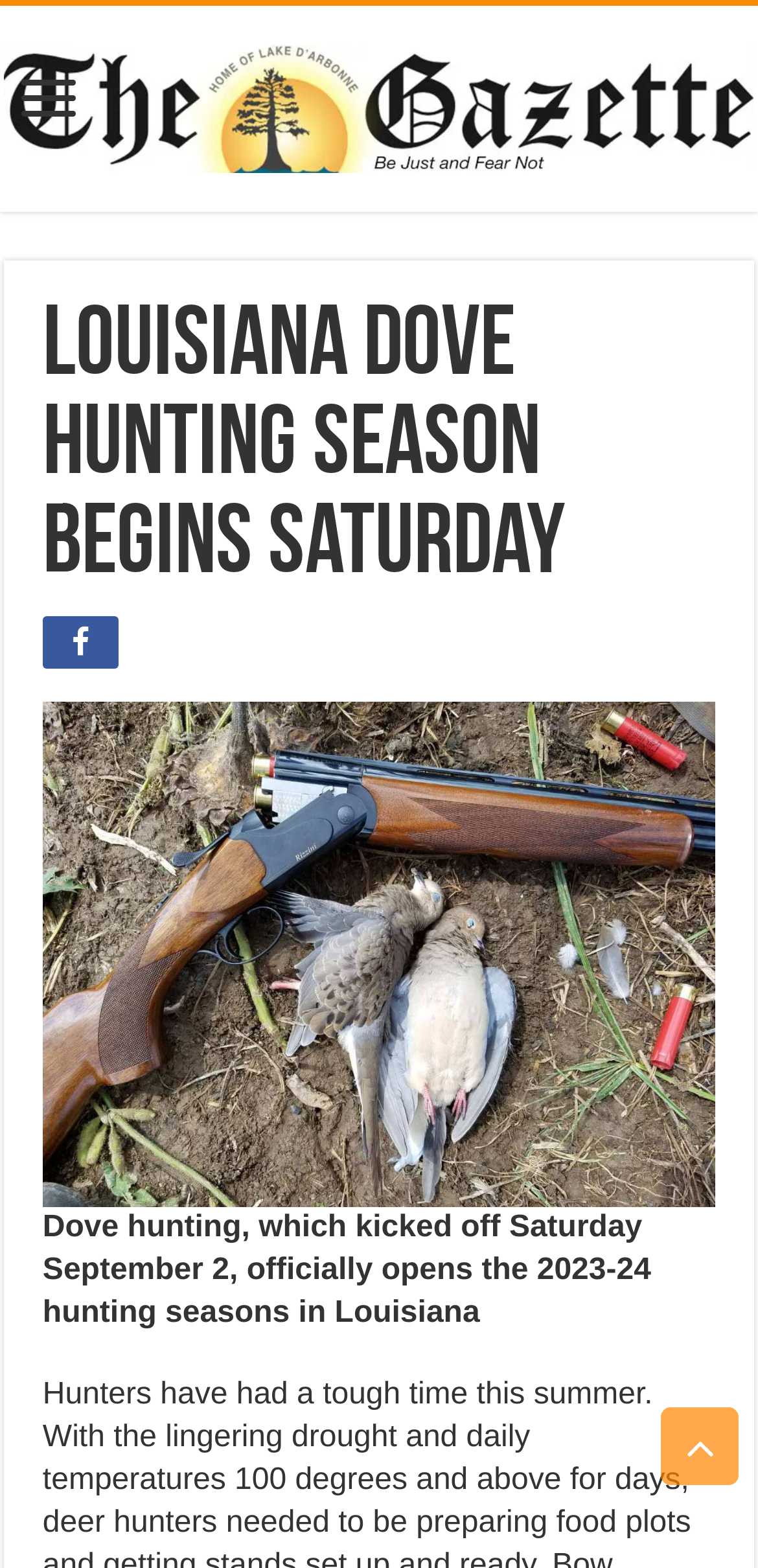What is the function of the 'Scroll To Top' button? Using the information from the screenshot, answer with a single word or phrase.

Scroll to top of page